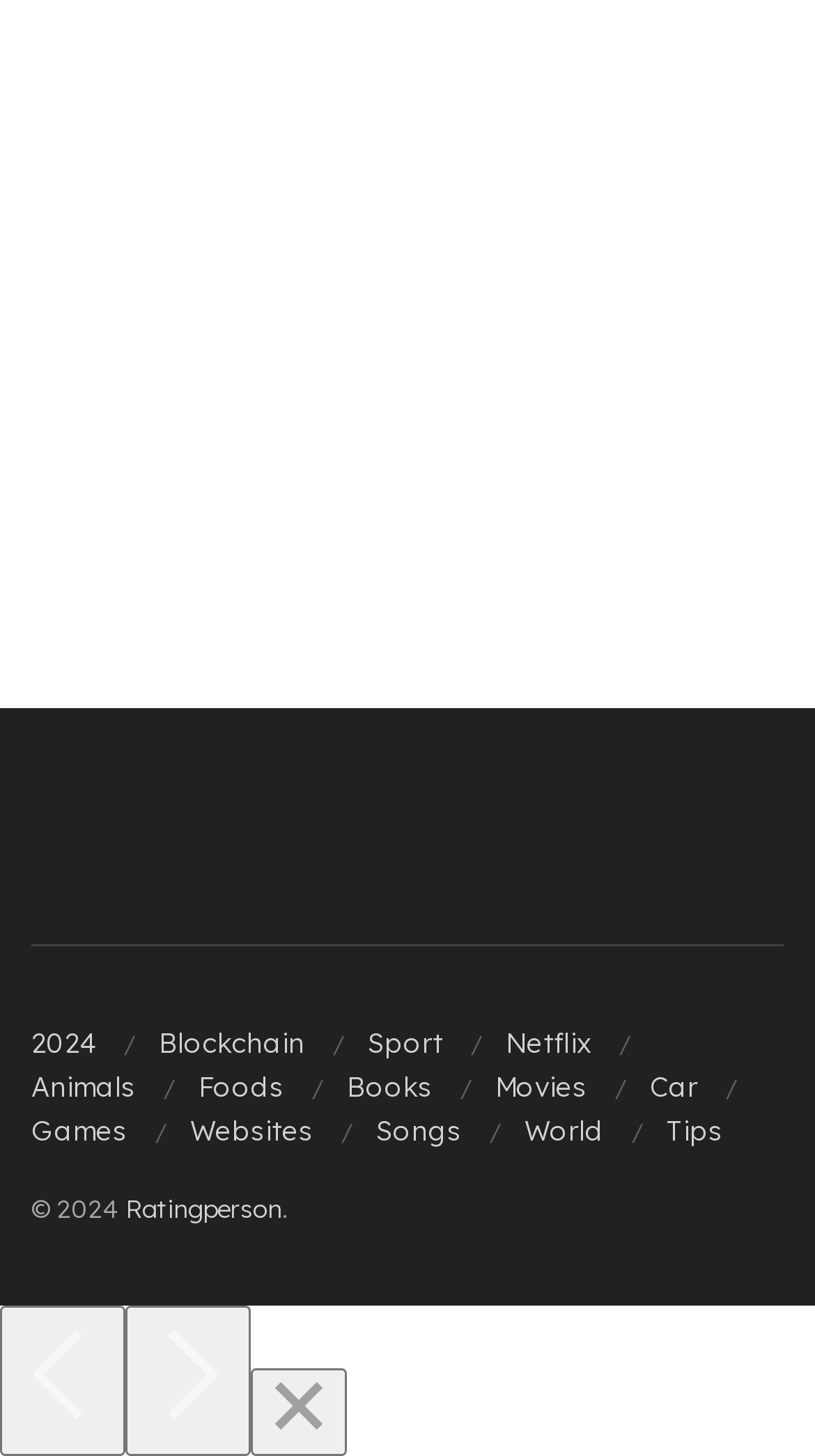Based on the element description: "Websites", identify the UI element and provide its bounding box coordinates. Use four float numbers between 0 and 1, [left, top, right, bottom].

[0.233, 0.765, 0.385, 0.788]